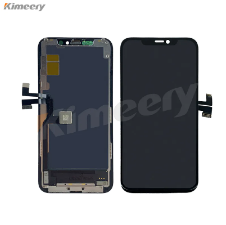Give an elaborate caption for the image.

The image displays an OEM assembly LCD display digitizer specifically designed for the iPhone 11 Pro. On the left side, the intricate internal components of the digitizer are visible, showcasing the inner circuitry, adhesive points, and connectors essential for functionality. The right side highlights the pristine front display, which remains sleek and black, emphasizing its glossy surface. This product is marketed by Kimeery, suggesting a focus on high-quality replacement parts for mobile devices, ensuring that users can restore their devices to optimal performance. The overall presentation reflects a professional and detailed view of a critical smartphone component, ideal for technicians and DIY repair enthusiasts.